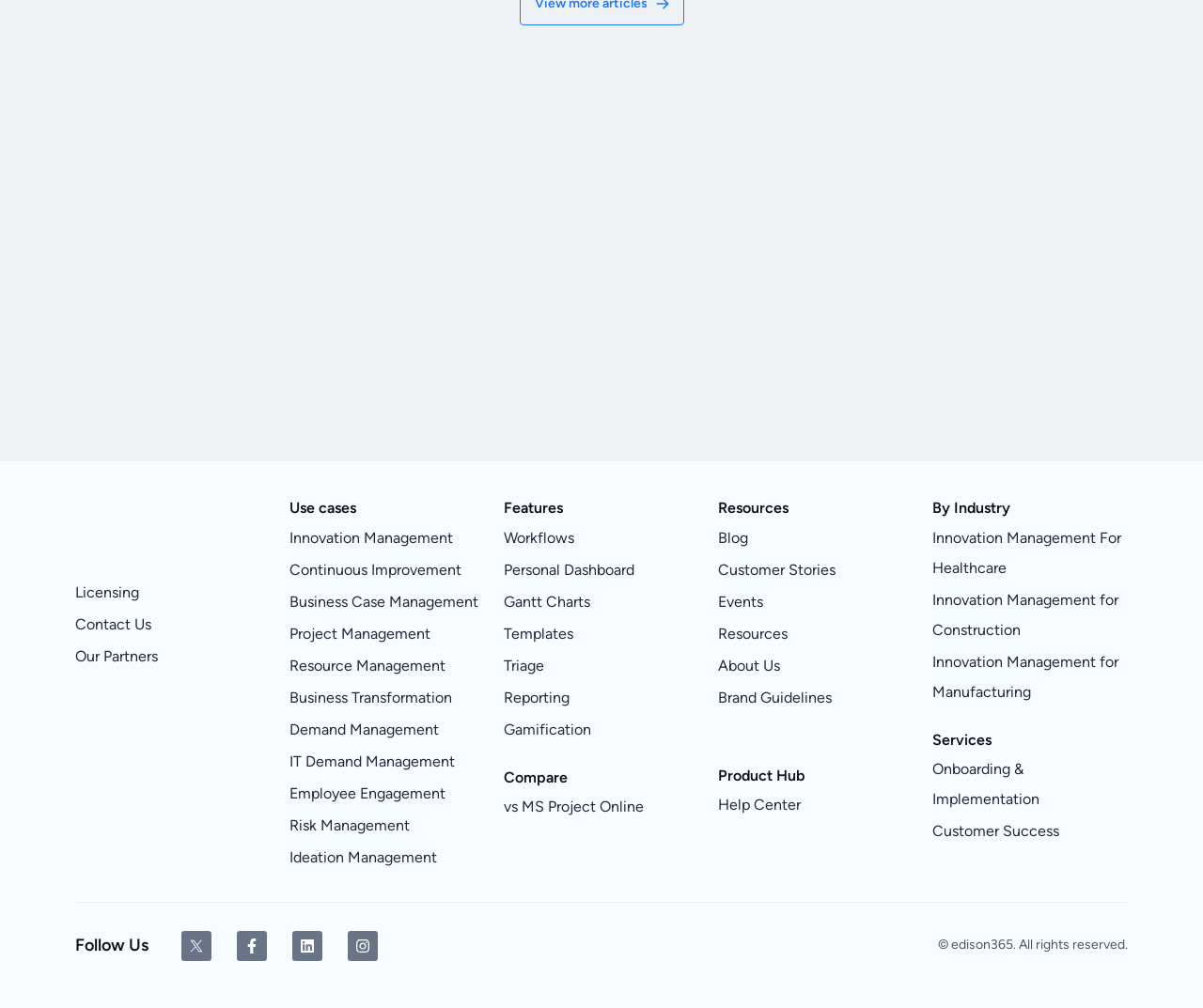Locate the bounding box coordinates of the element that should be clicked to fulfill the instruction: "Read the Blog".

[0.597, 0.518, 0.759, 0.549]